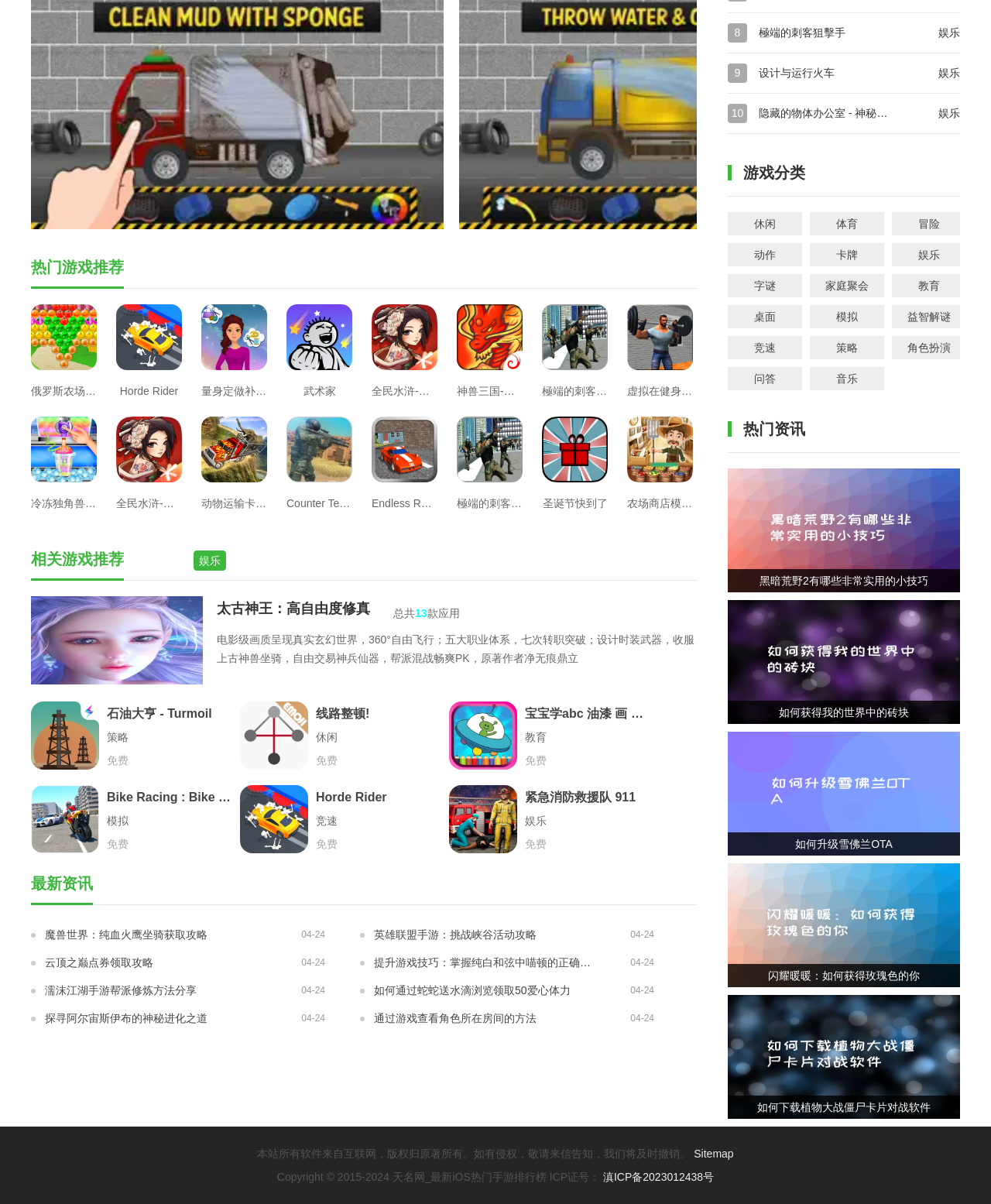Please specify the bounding box coordinates of the element that should be clicked to execute the given instruction: 'Browse the related game recommendations'. Ensure the coordinates are four float numbers between 0 and 1, expressed as [left, top, right, bottom].

[0.031, 0.457, 0.125, 0.471]